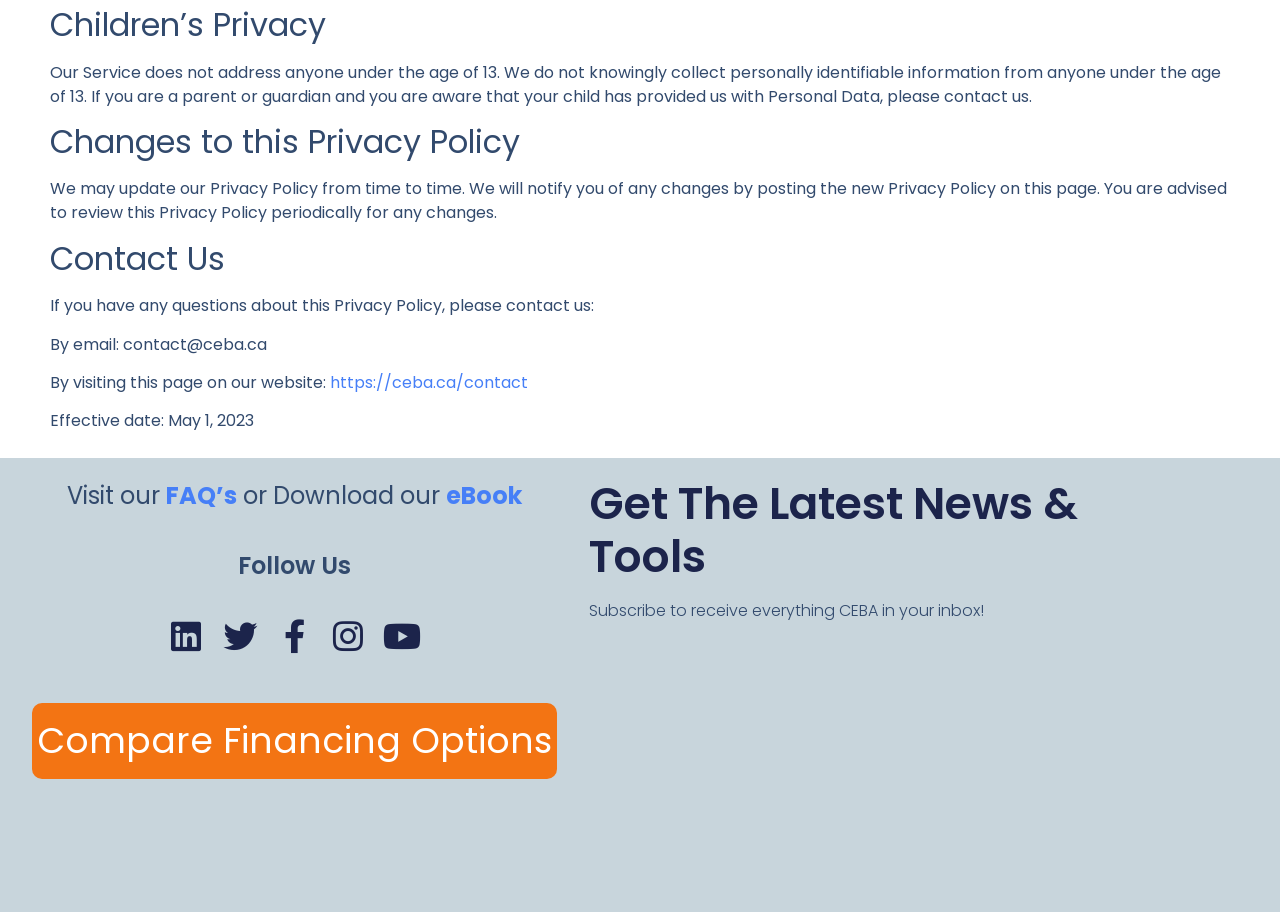Can you provide the bounding box coordinates for the element that should be clicked to implement the instruction: "Visit the FAQ page"?

[0.13, 0.525, 0.185, 0.561]